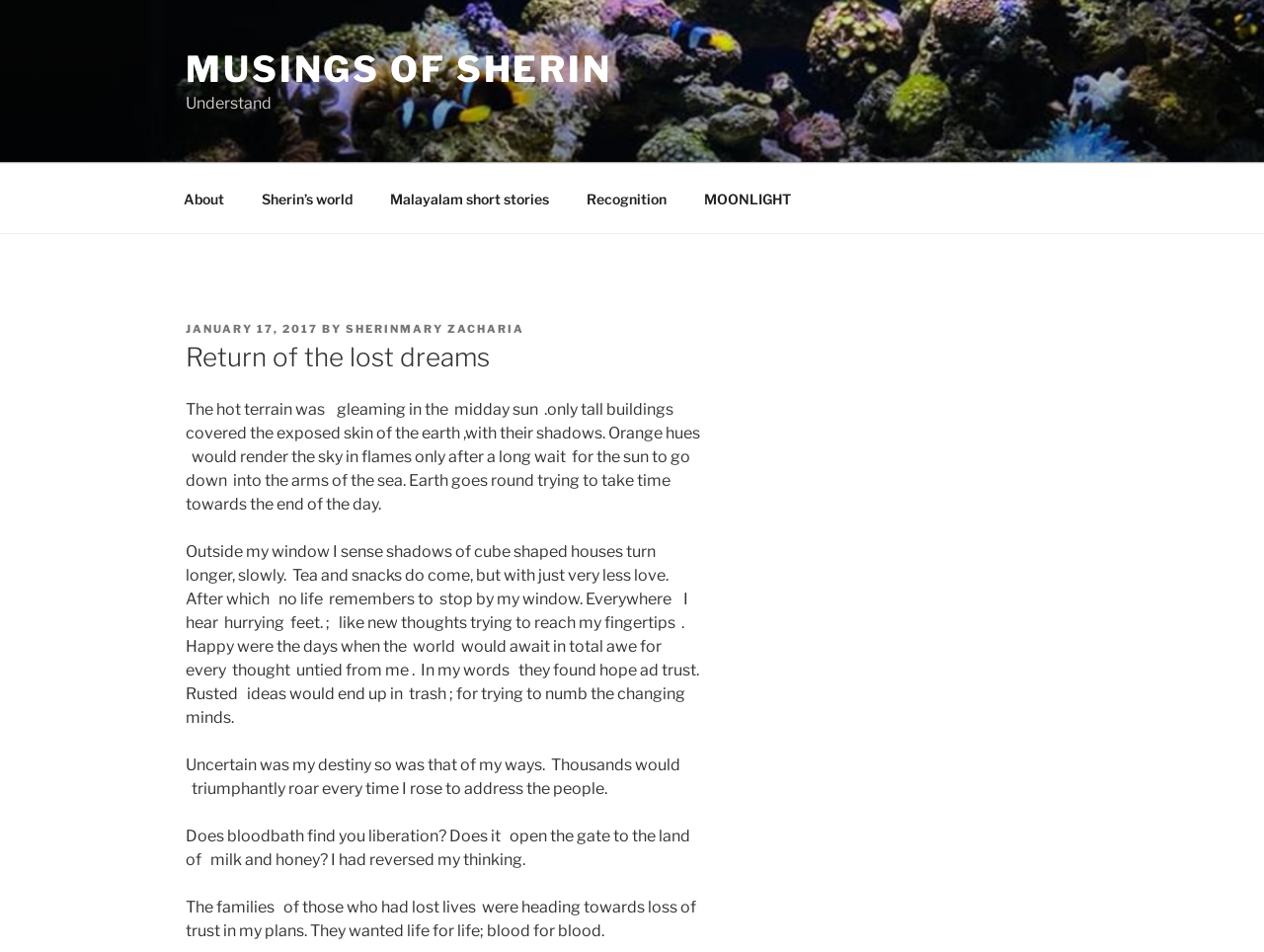Describe all the significant parts and information present on the webpage.

The webpage is a blog titled "Return of the lost dreams – Musings of Sherin". At the top, there is a link to the blog's main page, "MUSINGS OF SHERIN", followed by a static text "Understand". 

Below this, there is a top menu navigation bar with six links: "About", "Sherin’s world", "Malayalam short stories", "Recognition", "MOONLIGHT", and others. 

The main content of the page is a blog post titled "Return of the lost dreams". The post is divided into four paragraphs. The first paragraph describes a scene with tall buildings, shadows, and orange hues in the sky. The second paragraph talks about the author's feelings of being disconnected from the world outside their window. The third paragraph expresses the author's uncertainty about their destiny and the impact of their words on others. The fourth paragraph questions whether violence leads to liberation and whether it opens the gate to a better life.

To the right of the main content, there is a blog sidebar with no specific details mentioned.